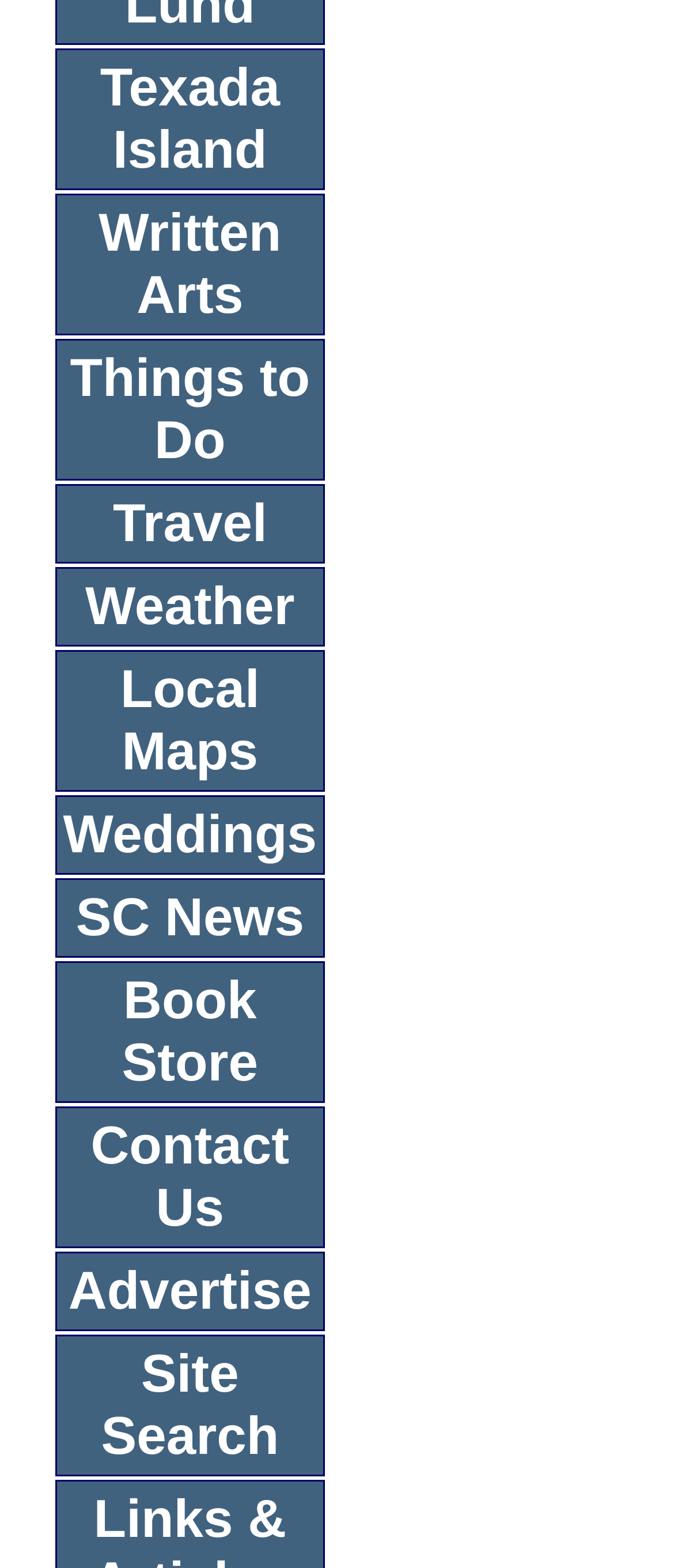Provide your answer to the question using just one word or phrase: What is the first link on the webpage?

Texada Island